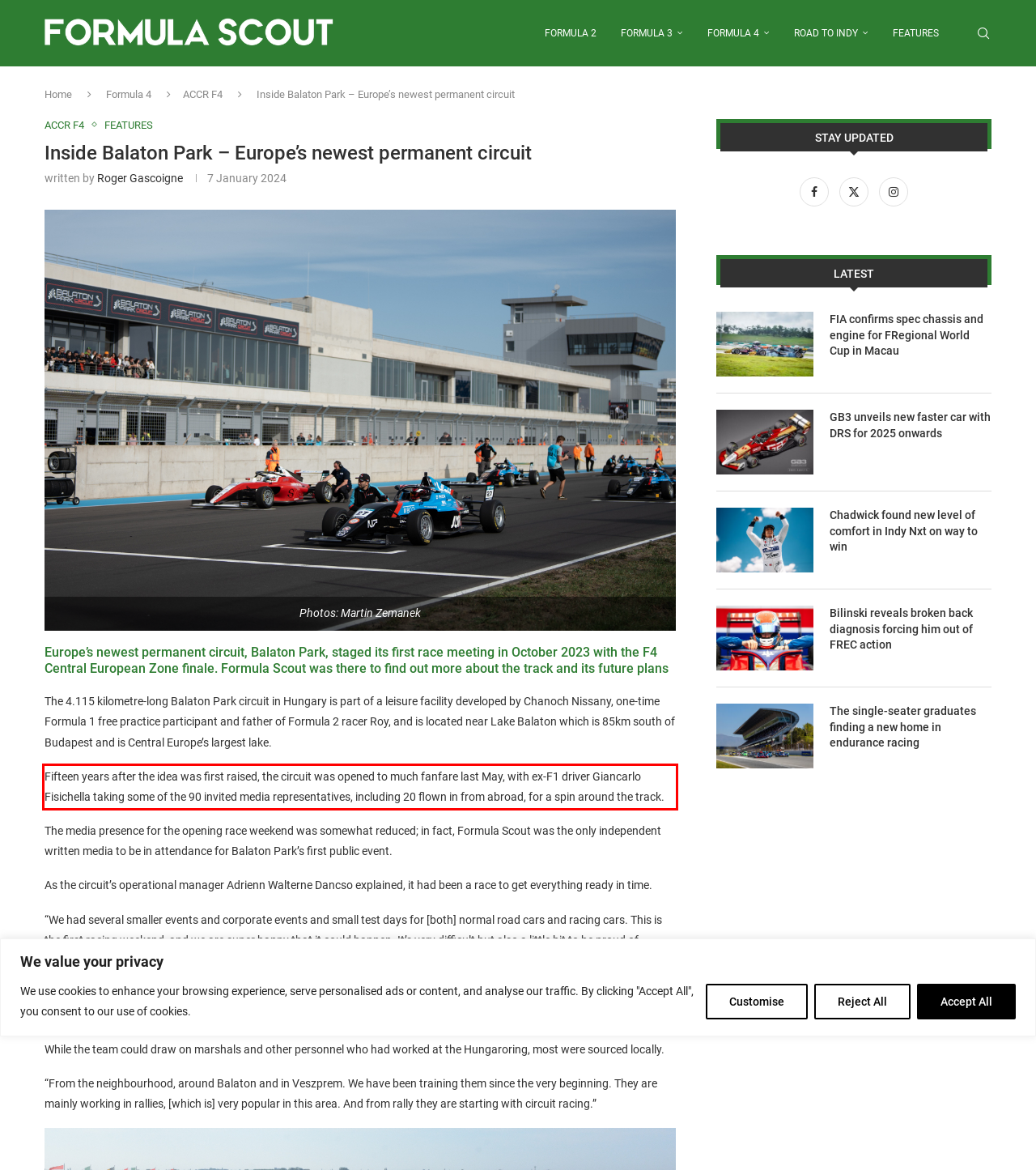Please identify the text within the red rectangular bounding box in the provided webpage screenshot.

Fifteen years after the idea was first raised, the circuit was opened to much fanfare last May, with ex-F1 driver Giancarlo Fisichella taking some of the 90 invited media representatives, including 20 flown in from abroad, for a spin around the track.